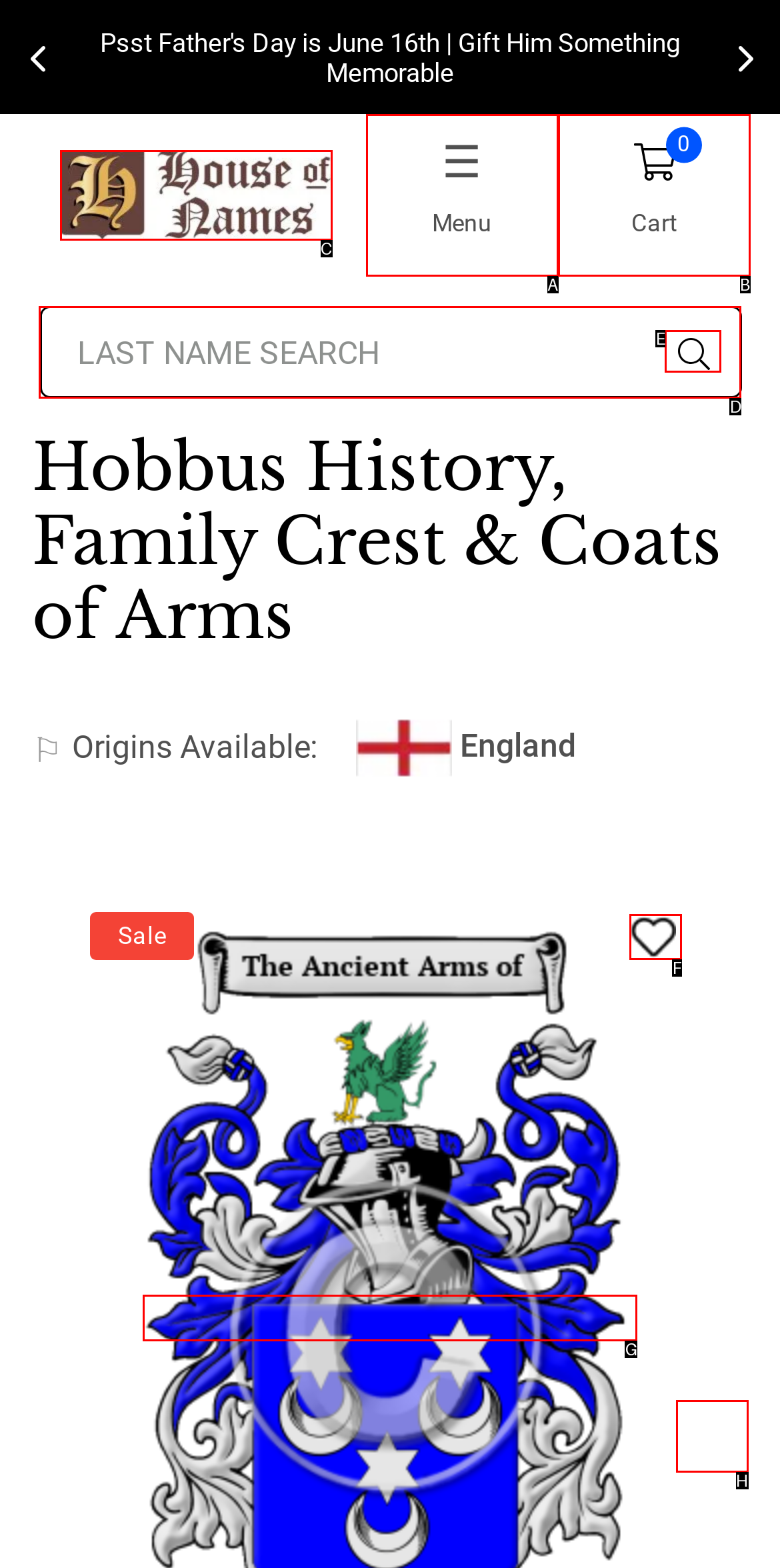Select the HTML element to finish the task: Check Yes, put me on your mailing list! Reply with the letter of the correct option.

None